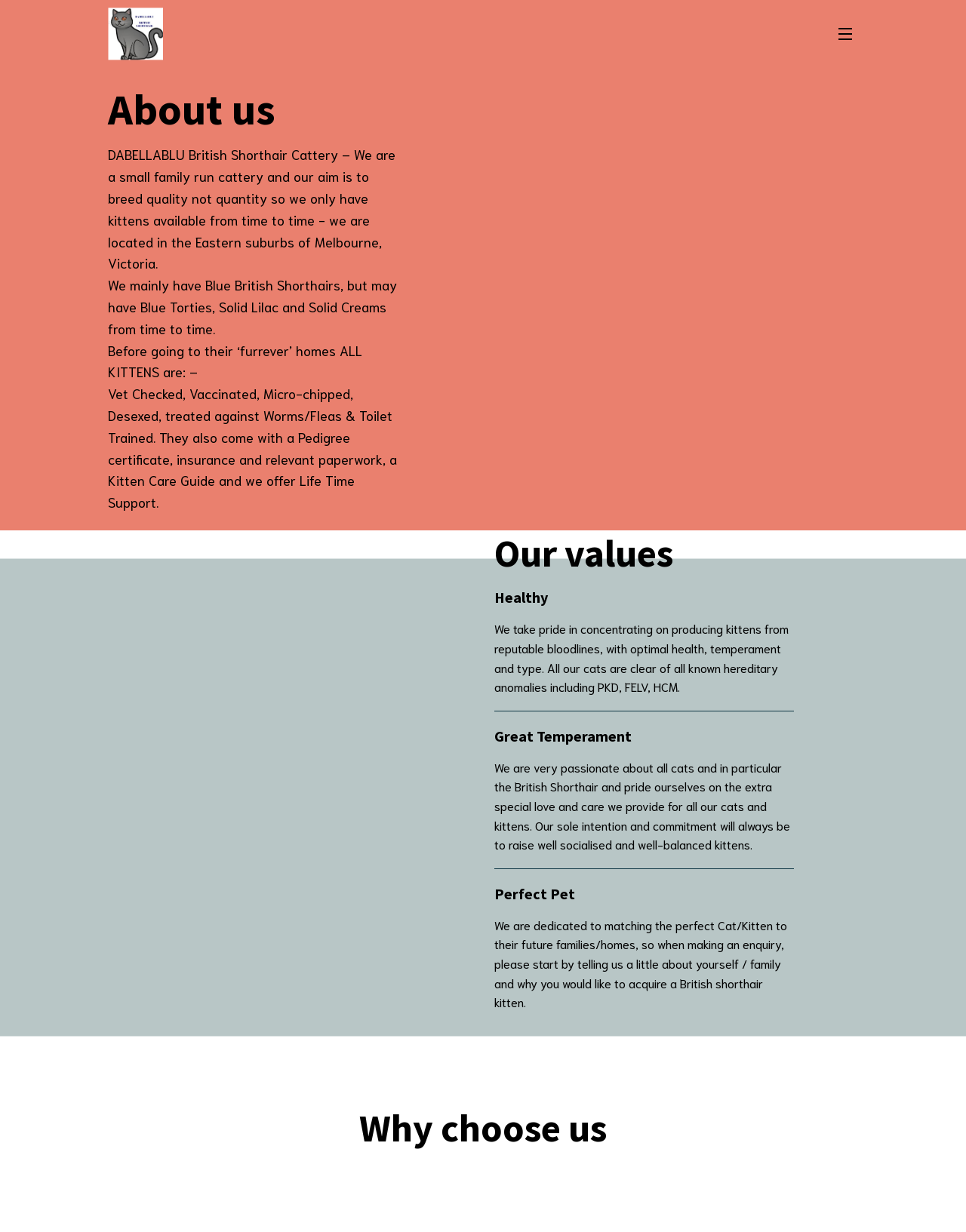Using the information in the image, give a comprehensive answer to the question: 
What kind of support does the cattery offer?

According to the StaticText element, 'They also come with a Pedigree certificate, insurance and relevant paperwork, a Kitten Care Guide and we offer Life Time Support.', indicating that the cattery provides lifetime support to its customers.